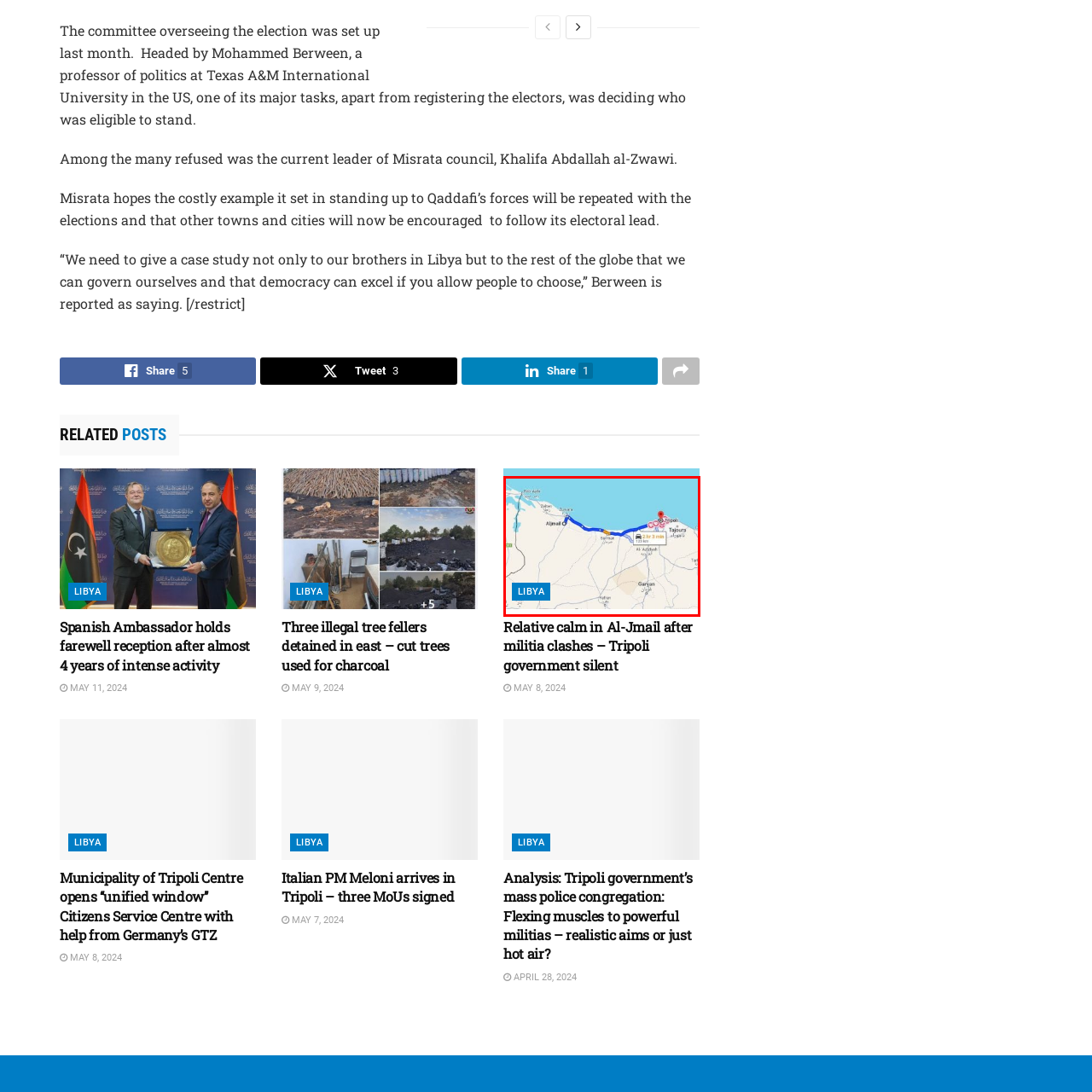Examine the image highlighted by the red boundary, What is the country where this route is located? Provide your answer in a single word or phrase.

Libya